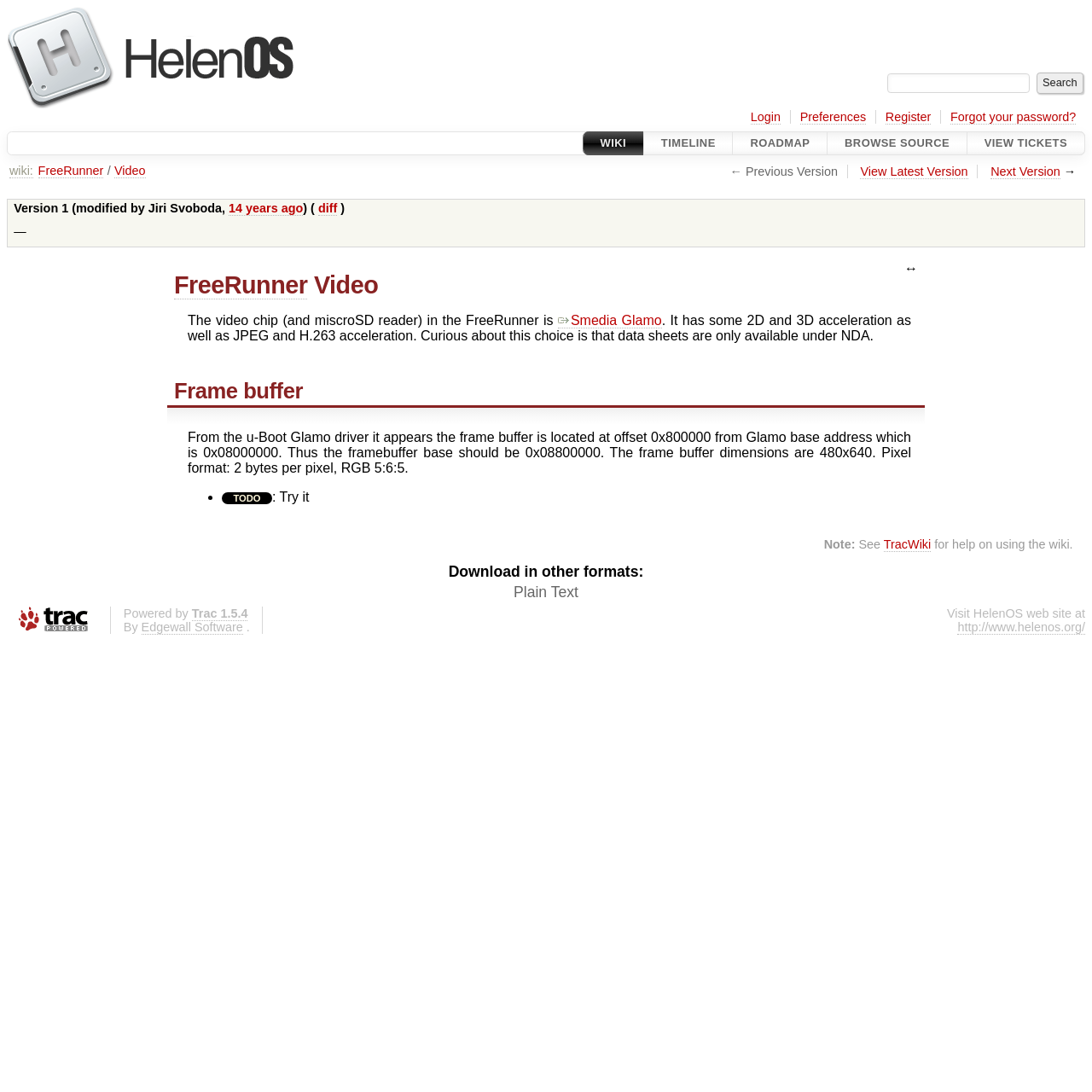Using the image as a reference, answer the following question in as much detail as possible:
What is the link to the HelenOS website?

The answer can be found at the bottom of the webpage, where it says 'Visit HelenOS web site at' and provides a link to http://www.helenos.org/.